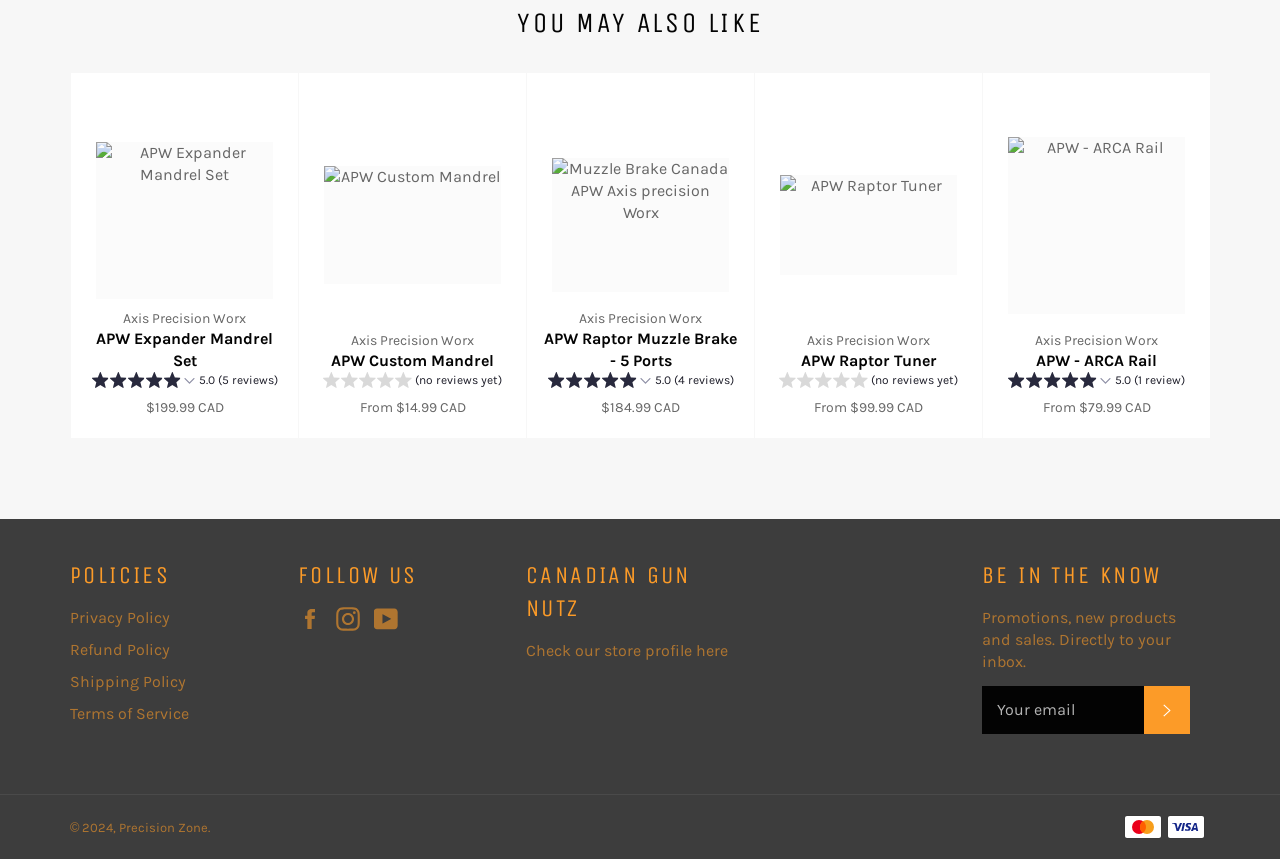Find the bounding box coordinates for the HTML element described as: "parent_node: SUBSCRIBE name="contact[email]" placeholder="Your email"". The coordinates should consist of four float values between 0 and 1, i.e., [left, top, right, bottom].

[0.767, 0.798, 0.894, 0.854]